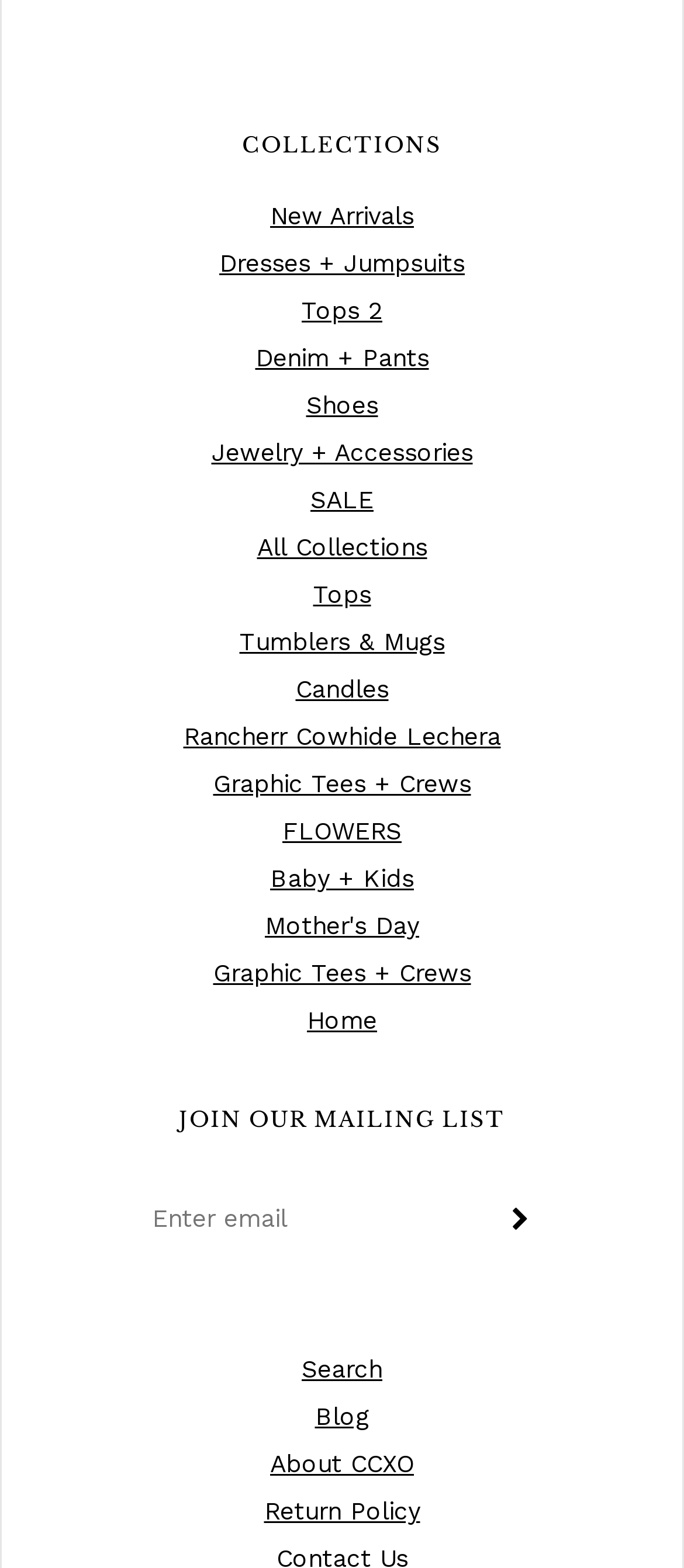How many links are under the 'COLLECTIONS' heading?
Please provide a comprehensive and detailed answer to the question.

There are 14 links under the 'COLLECTIONS' heading because there are 14 link elements with bounding box coordinates between [0.395, 0.129, 0.605, 0.147] and [0.449, 0.642, 0.551, 0.66].